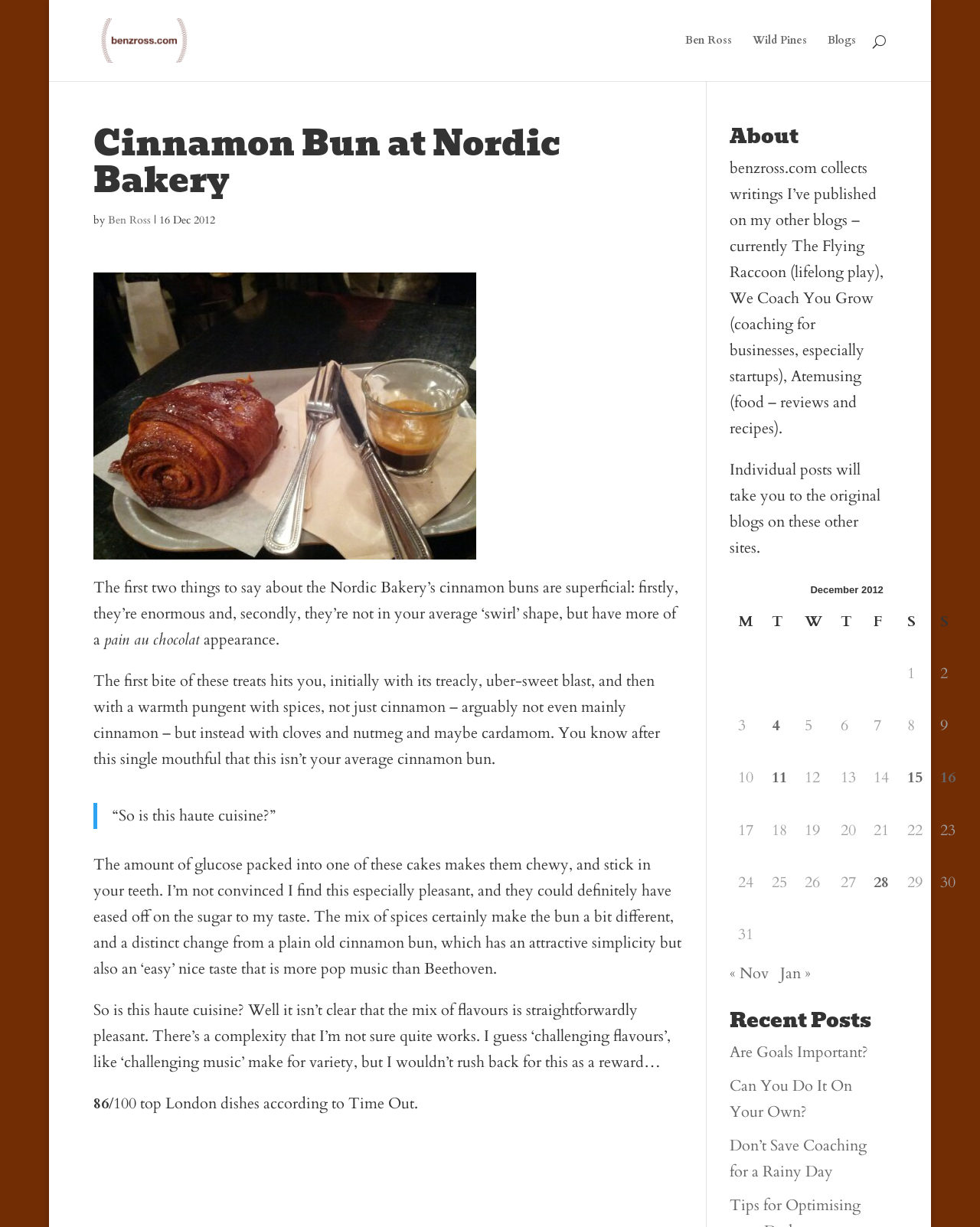Extract the main title from the webpage and generate its text.

Cinnamon Bun at Nordic Bakery